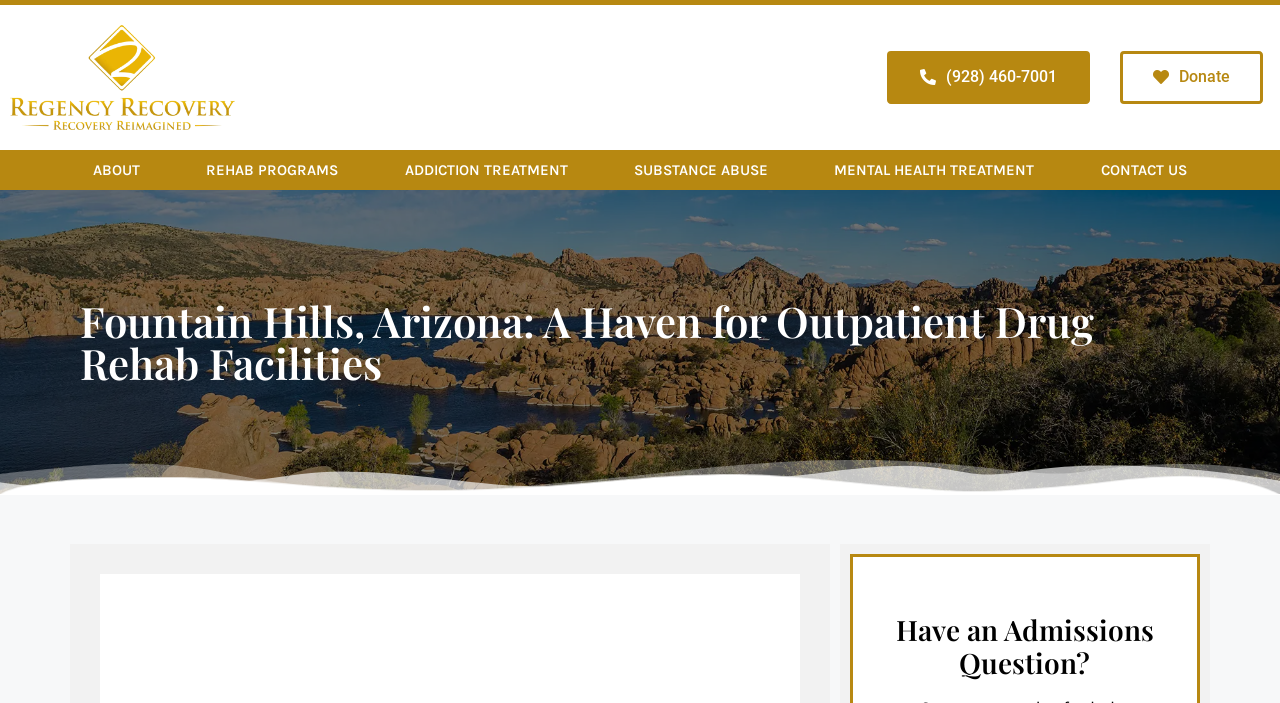Please answer the following question using a single word or phrase: 
What is the topic of the webpage?

Outpatient drug rehab